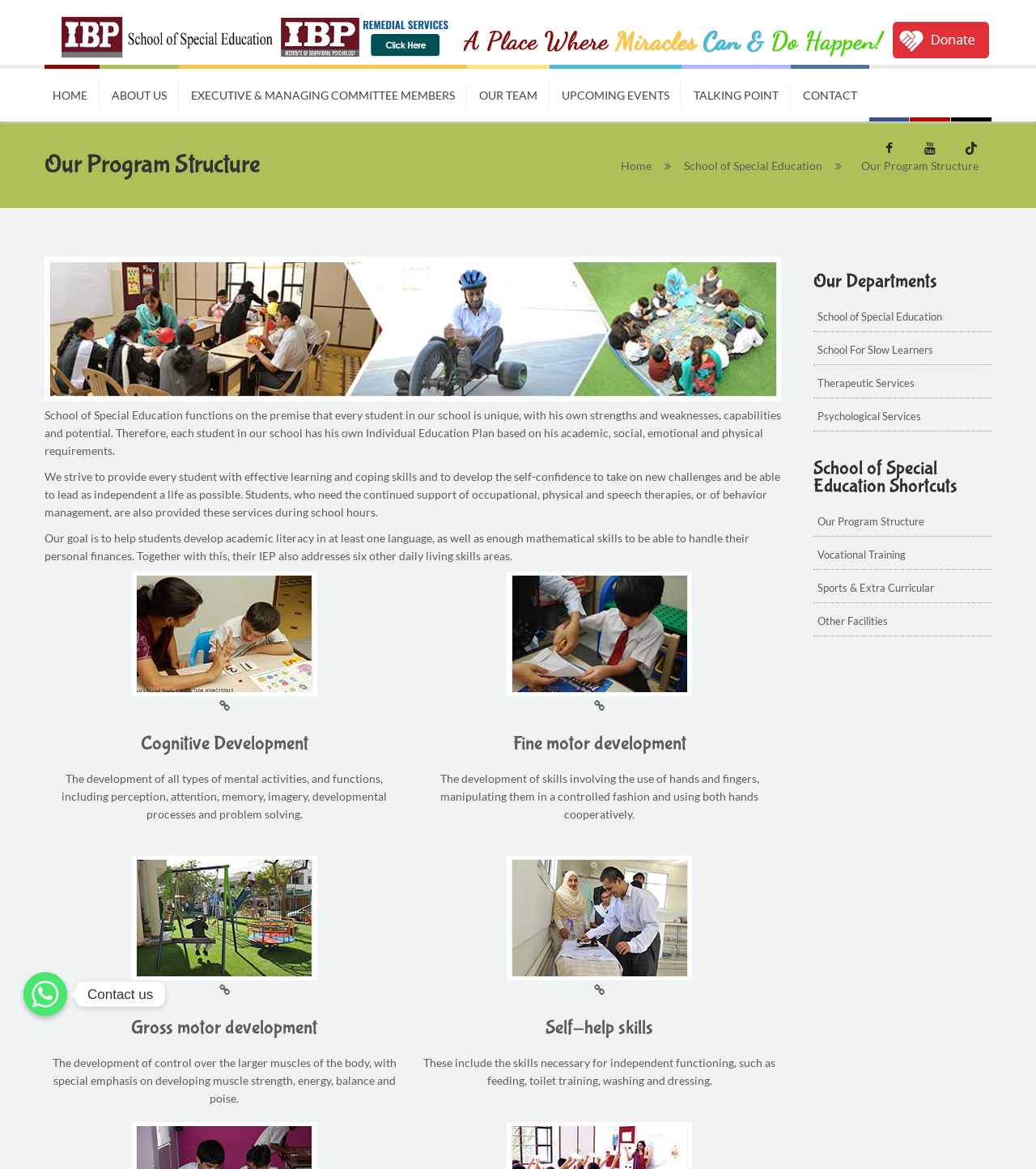Identify the bounding box for the UI element specified in this description: "Home". The coordinates must be four float numbers between 0 and 1, formatted as [left, top, right, bottom].

[0.599, 0.134, 0.629, 0.15]